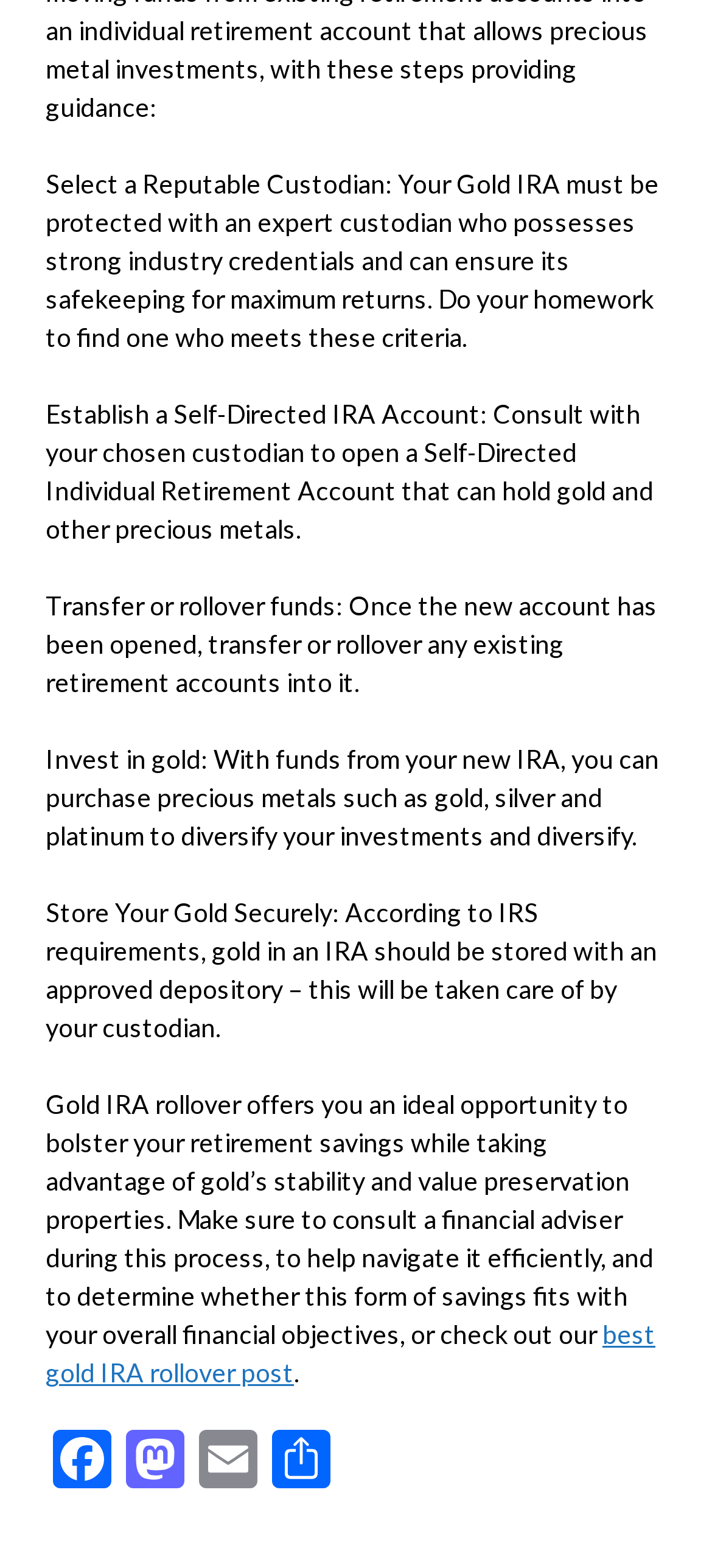Locate the bounding box of the UI element described in the following text: "best gold IRA rollover post".

[0.064, 0.841, 0.921, 0.885]